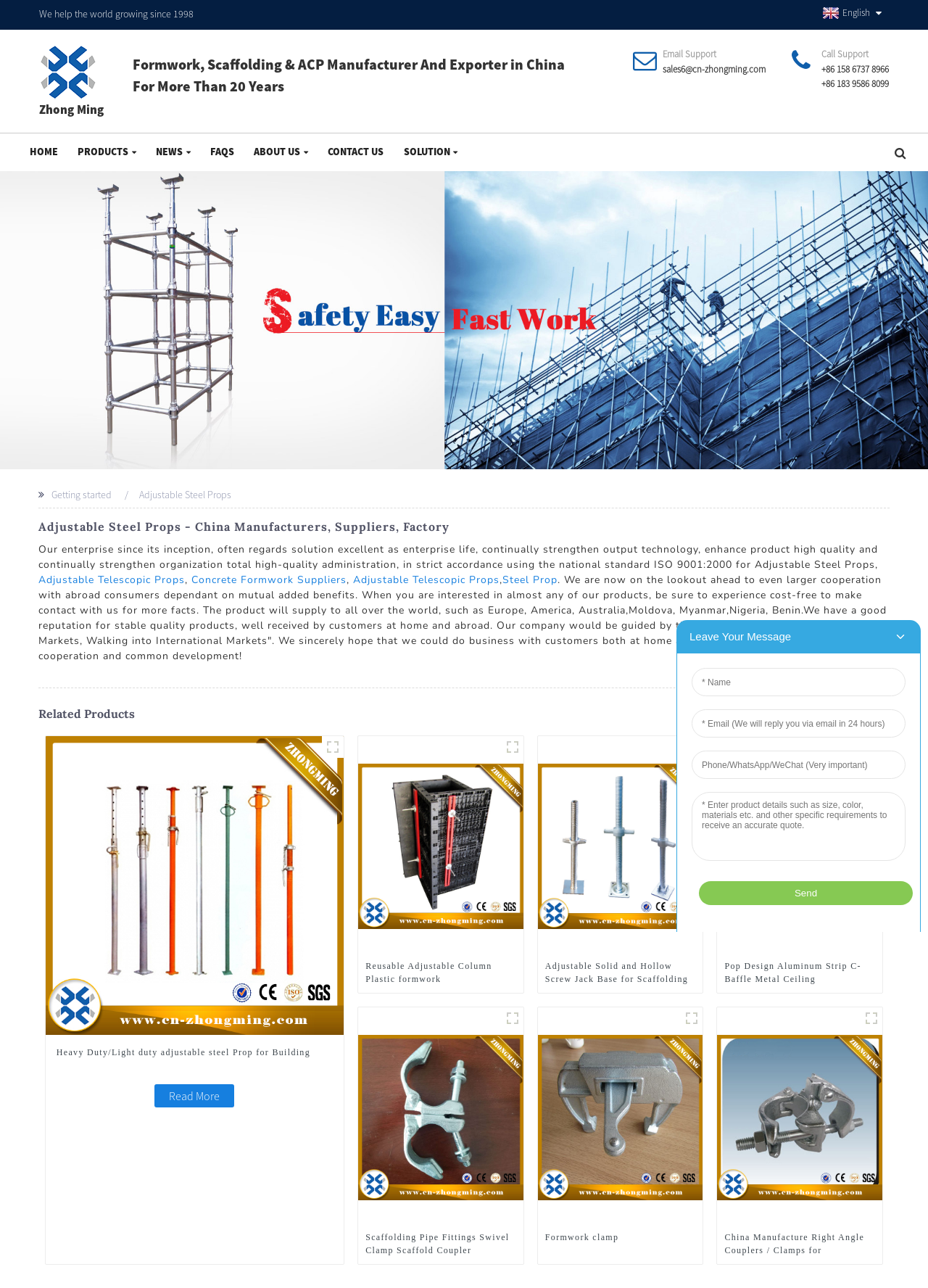Provide the bounding box coordinates of the UI element that matches the description: "Contact Us".

[0.343, 0.103, 0.424, 0.132]